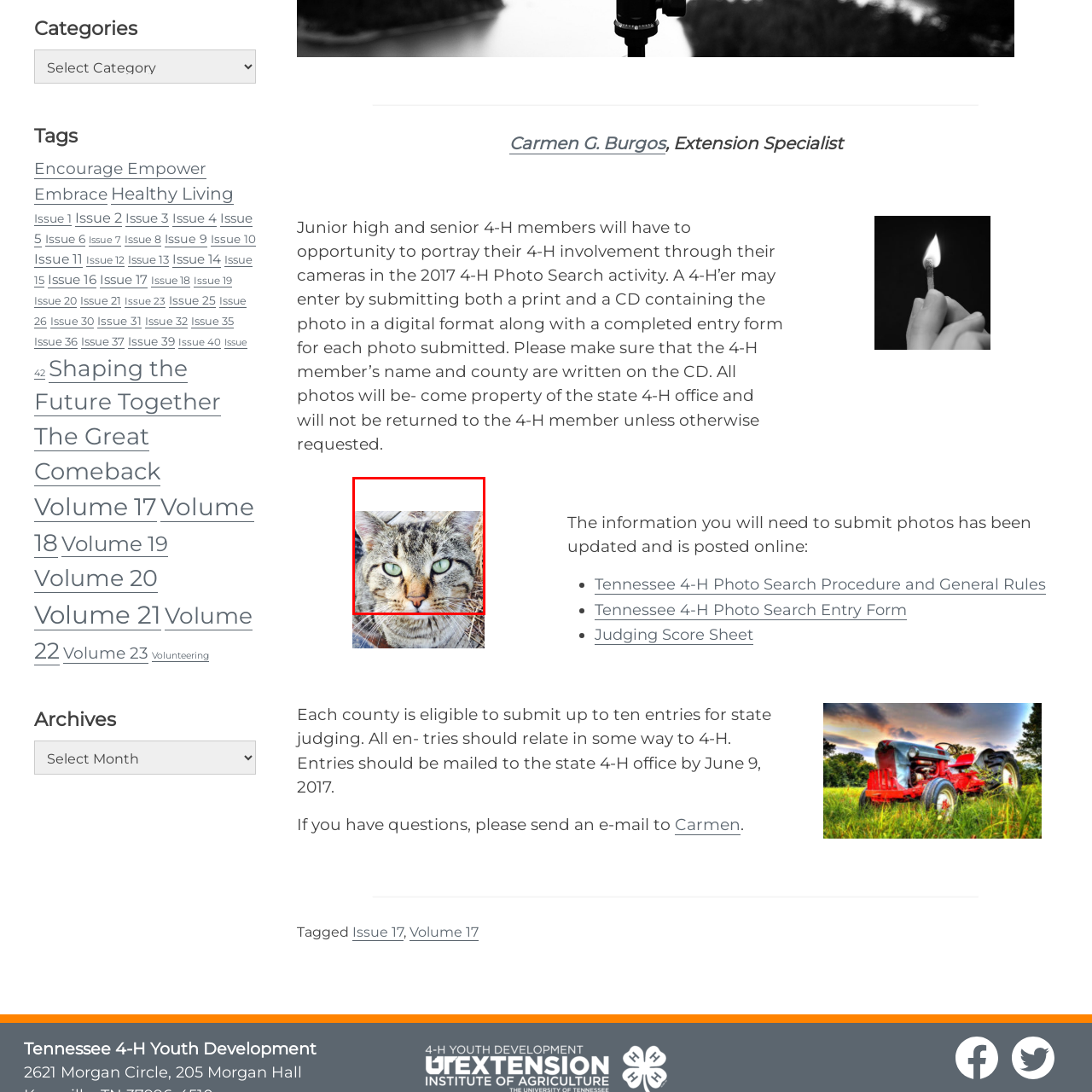What is the dominant color of the cat's fur?
Inspect the image inside the red bounding box and answer the question with as much detail as you can.

The caption describes the cat's fur as having 'a mix of brown and black stripes', implying that the dominant colors of the cat's fur are brown and black.